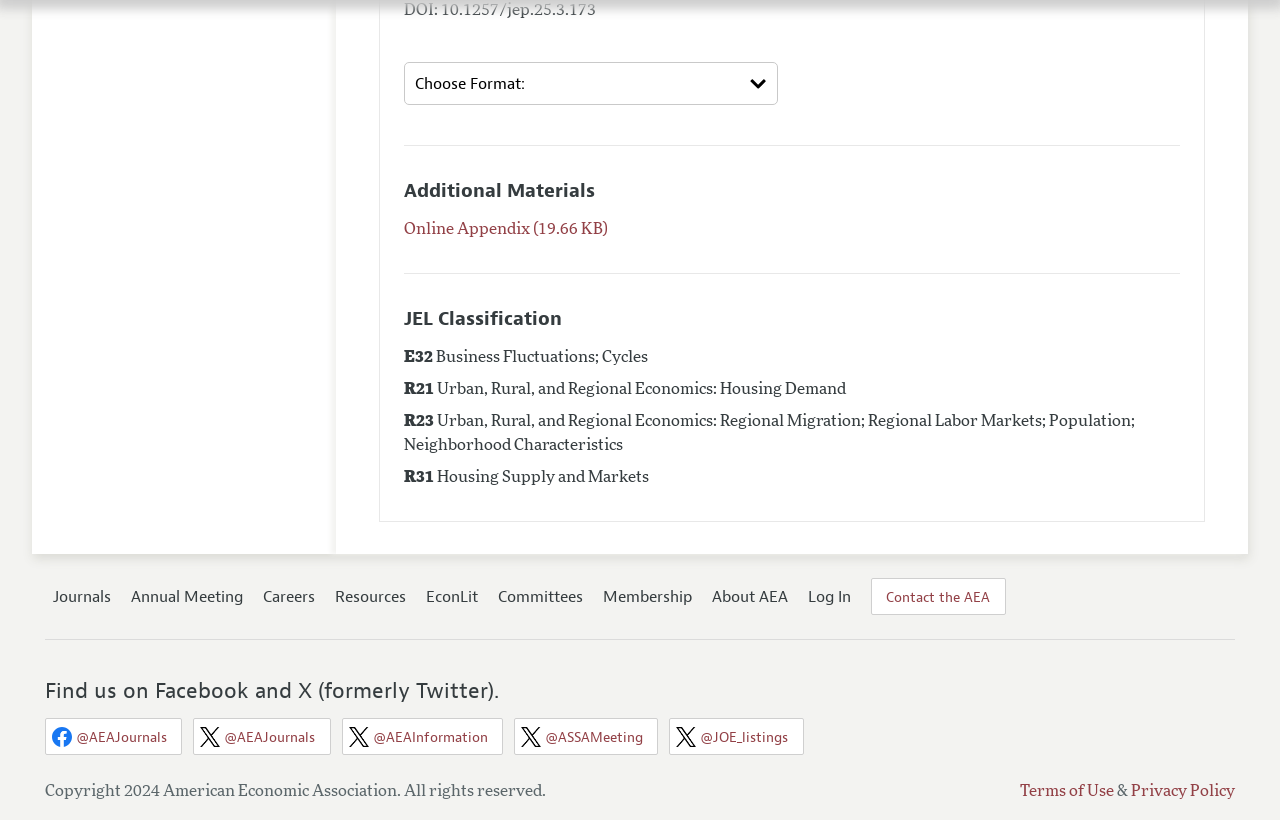What social media platforms can the AEA be found on?
Give a detailed explanation using the information visible in the image.

The social media platforms that the AEA can be found on can be found in the heading element at the bottom of the page, which reads 'Find us on Facebook and X (formerly Twitter).'.